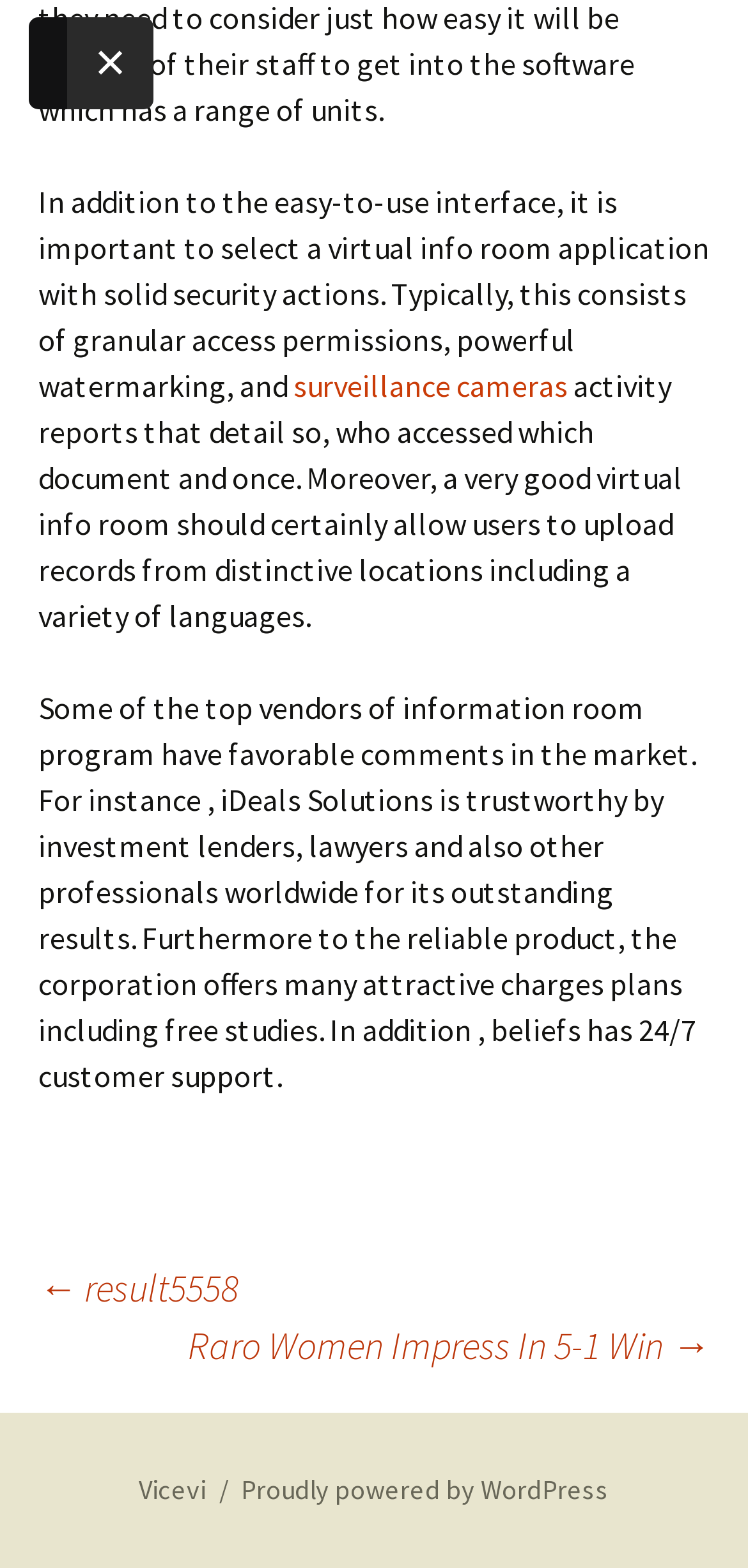Using the webpage screenshot, find the UI element described by Proudly powered by WordPress. Provide the bounding box coordinates in the format (top-left x, top-left y, bottom-right x, bottom-right y), ensuring all values are floating point numbers between 0 and 1.

[0.322, 0.939, 0.815, 0.961]